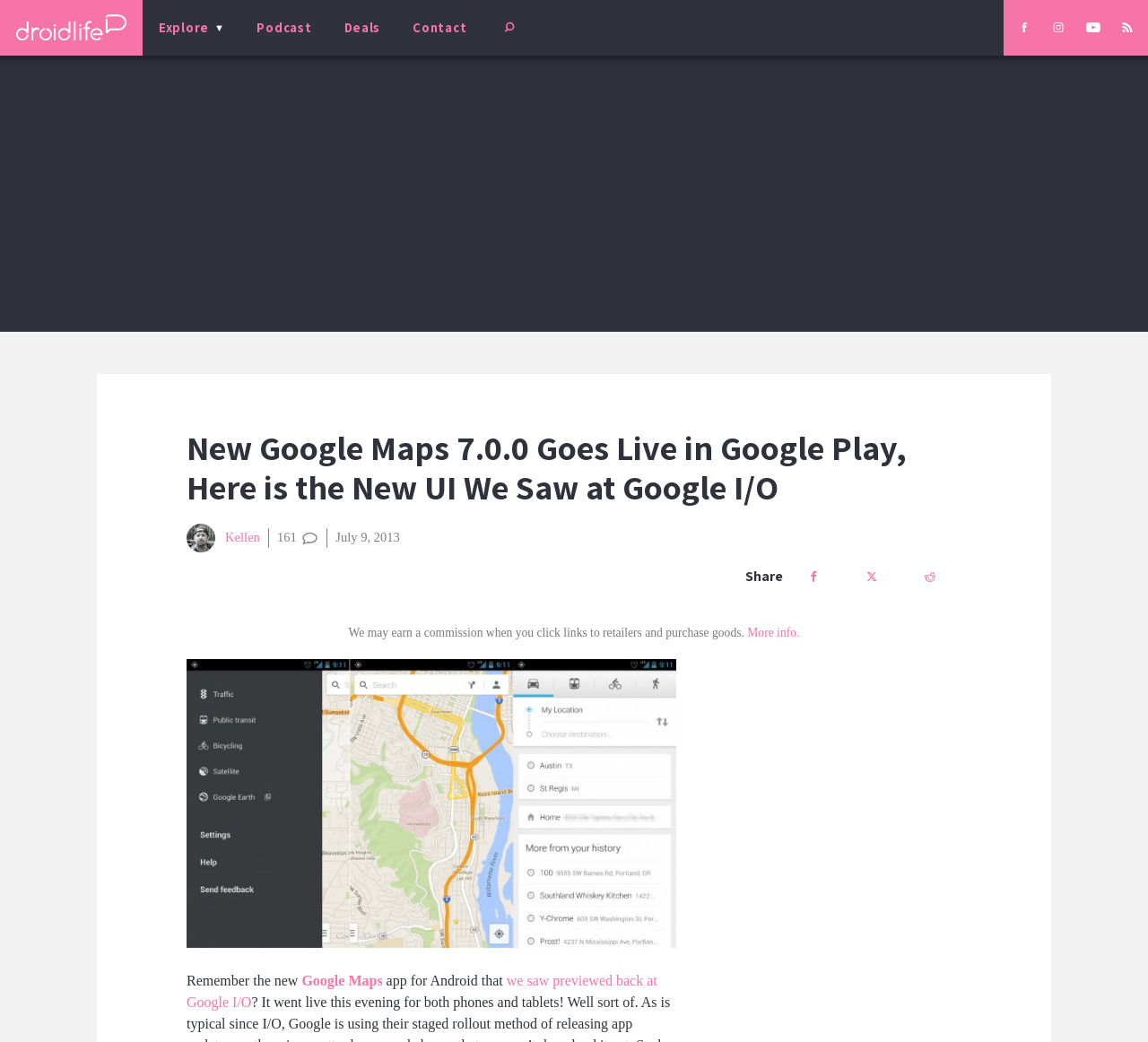Could you identify the text that serves as the heading for this webpage?

New Google Maps 7.0.0 Goes Live in Google Play, Here is the New UI We Saw at Google I/O